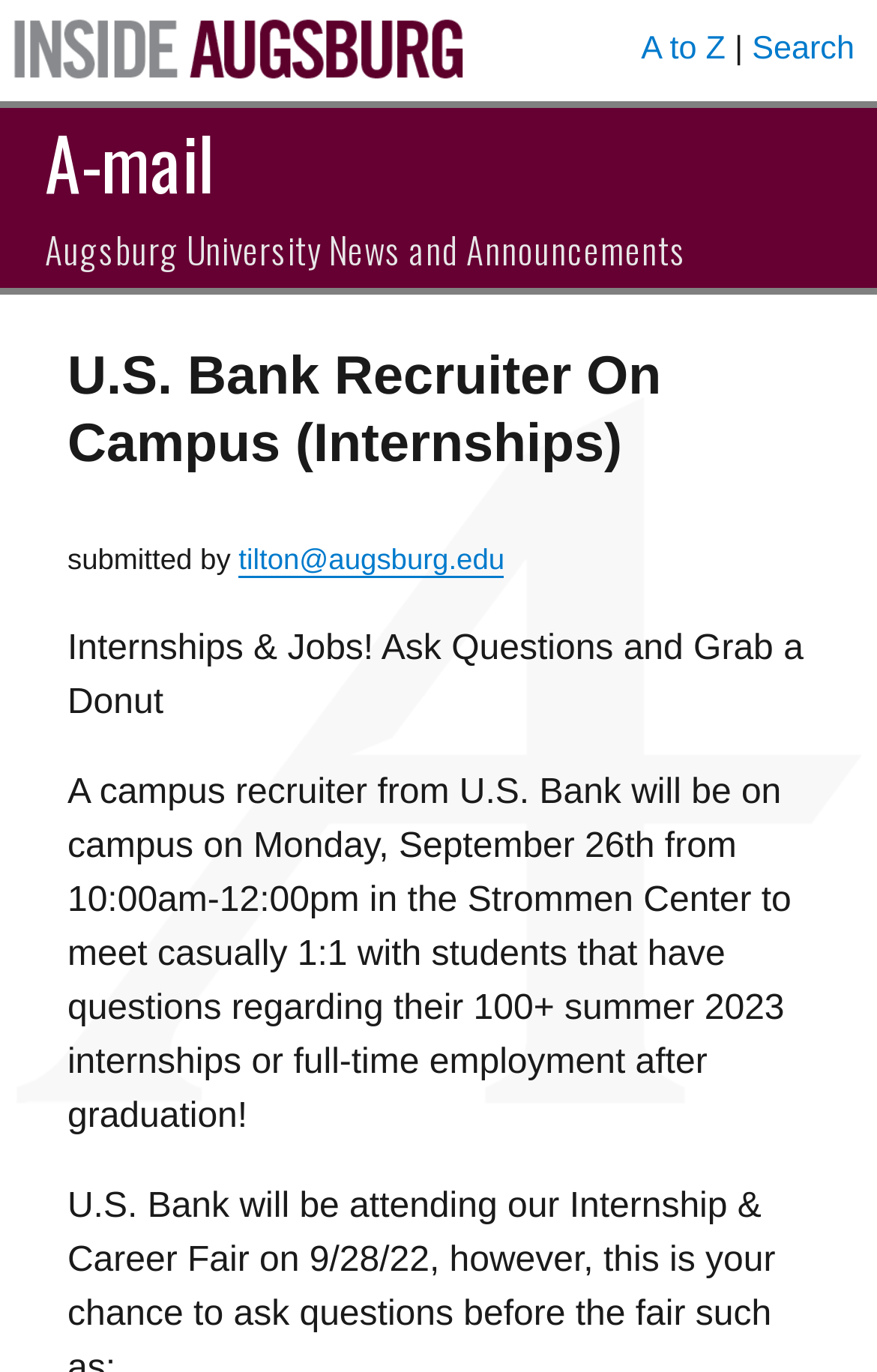Find and provide the bounding box coordinates for the UI element described here: "Search". The coordinates should be given as four float numbers between 0 and 1: [left, top, right, bottom].

[0.857, 0.022, 0.974, 0.048]